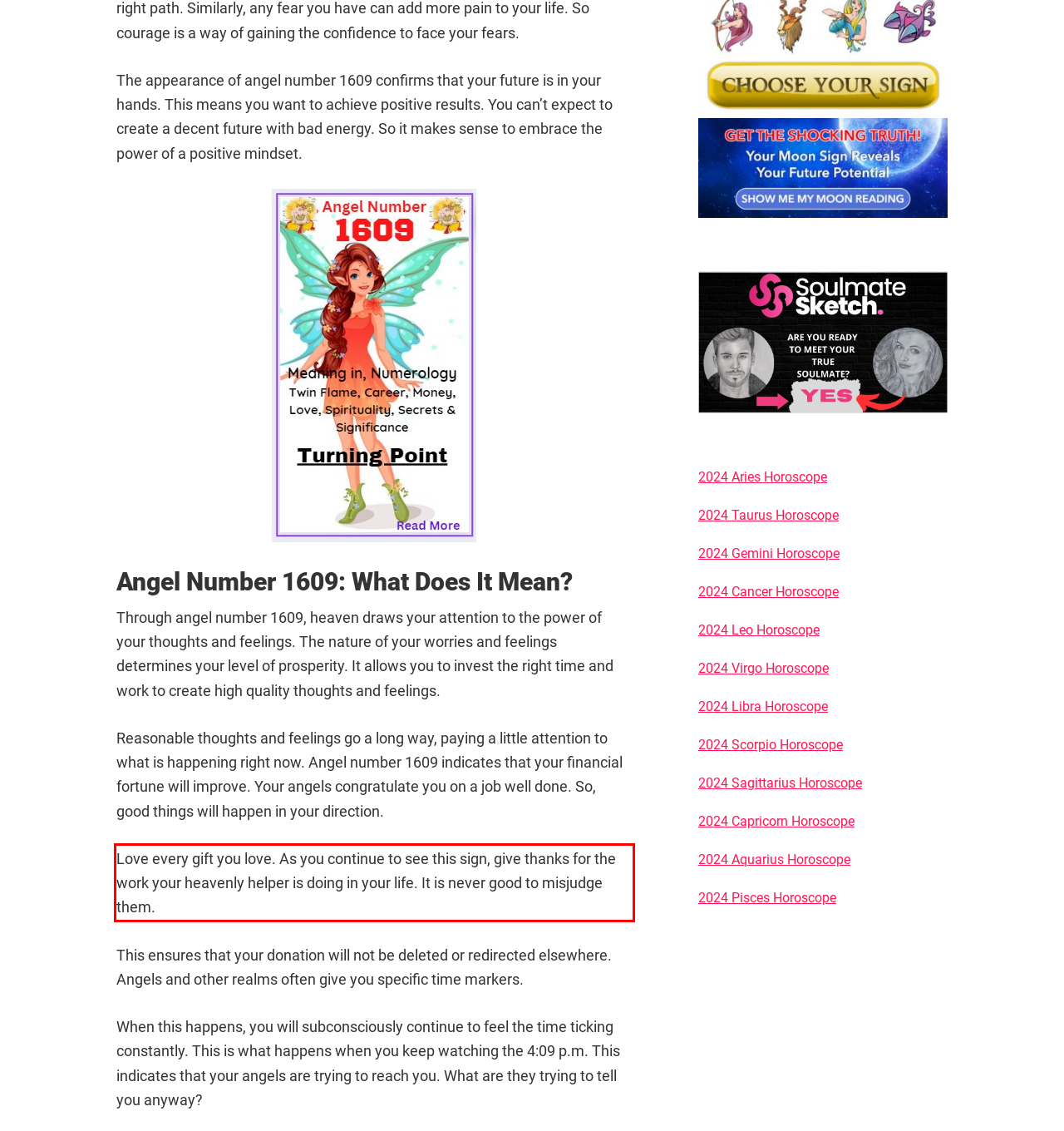You have a screenshot of a webpage with a red bounding box. Use OCR to generate the text contained within this red rectangle.

Love every gift you love. As you continue to see this sign, give thanks for the work your heavenly helper is doing in your life. It is never good to misjudge them.